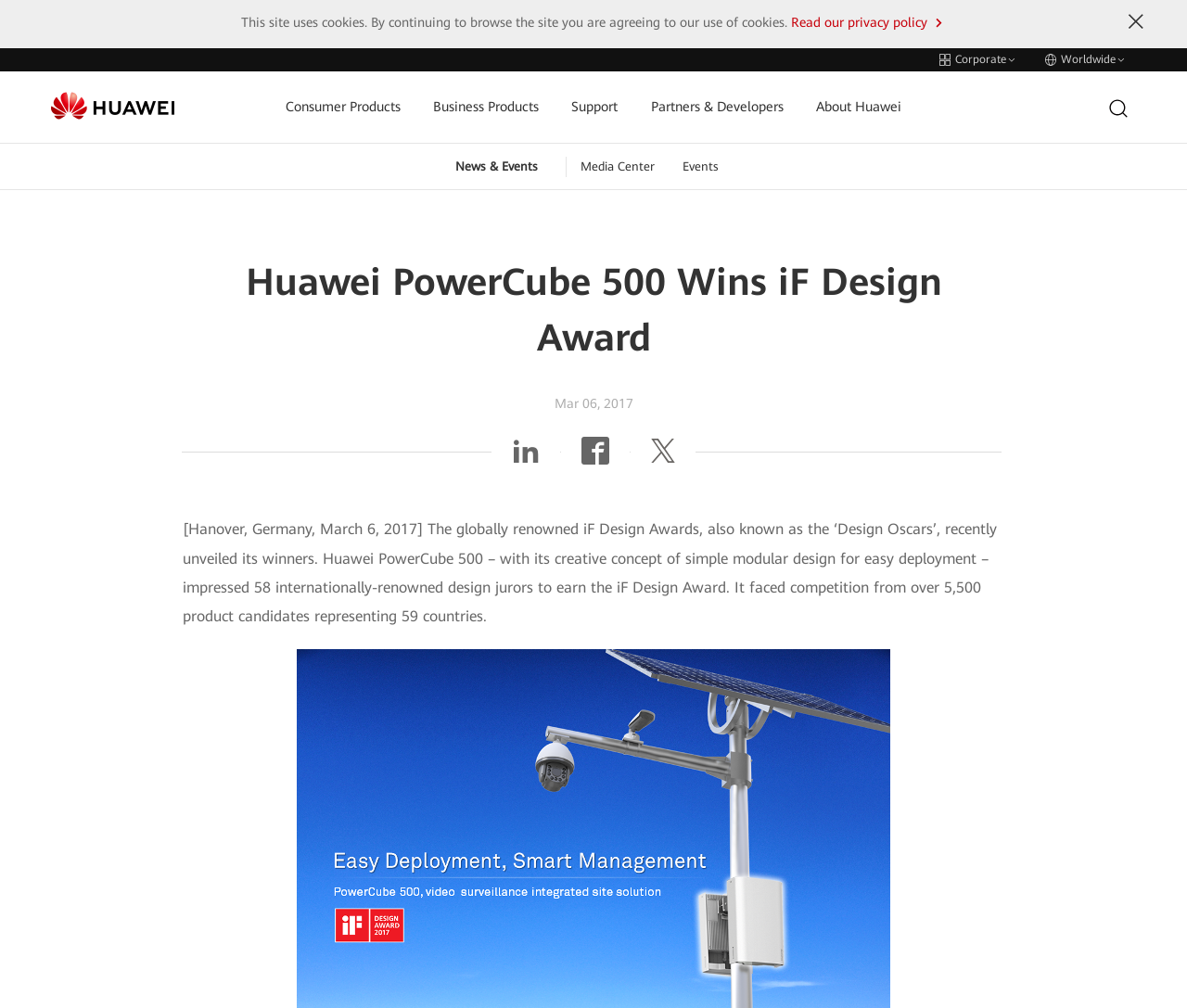Respond to the following query with just one word or a short phrase: 
How many product candidates competed for the iF Design Award?

5,500